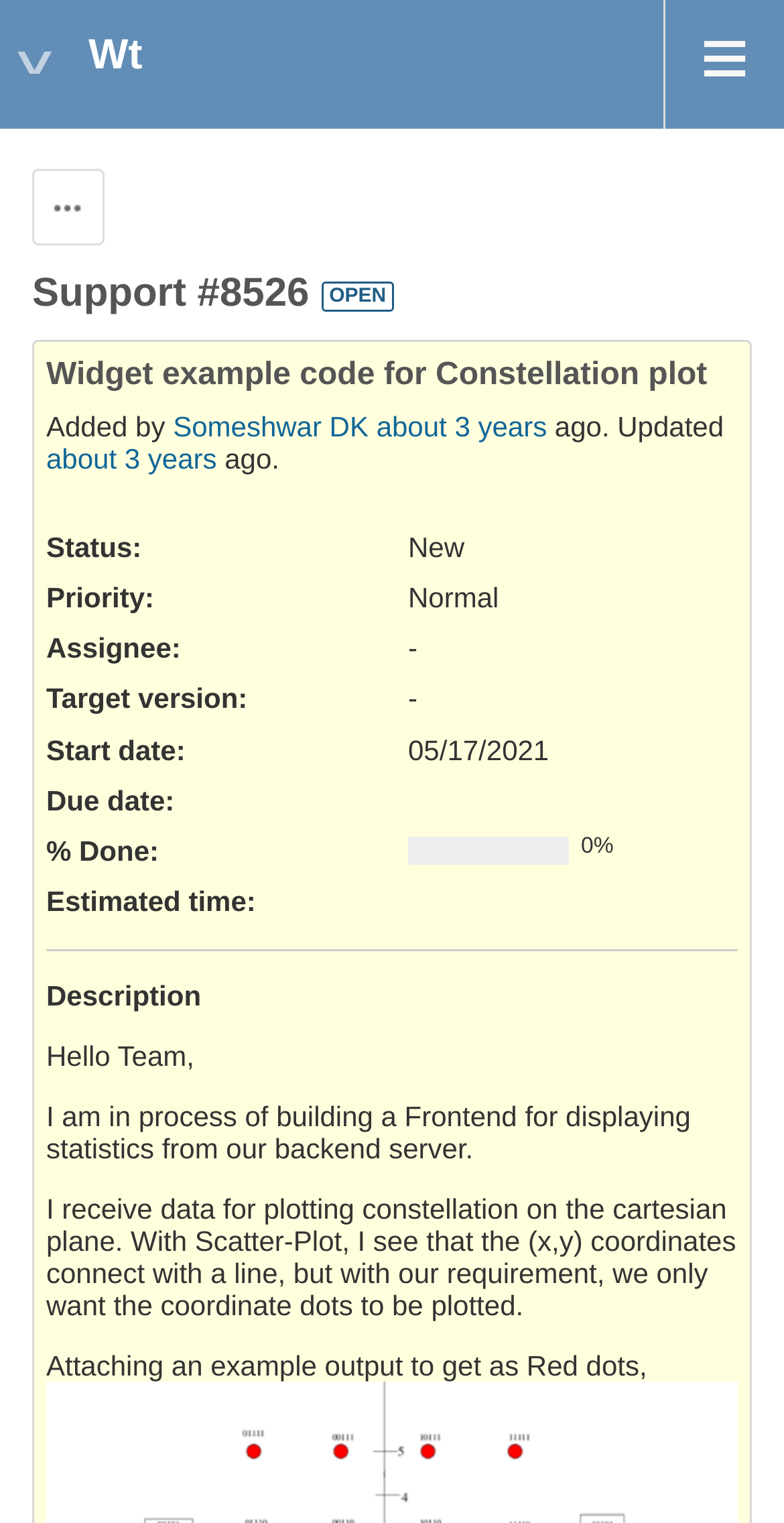Extract the bounding box coordinates for the UI element described as: "about 3 years".

[0.48, 0.269, 0.698, 0.29]